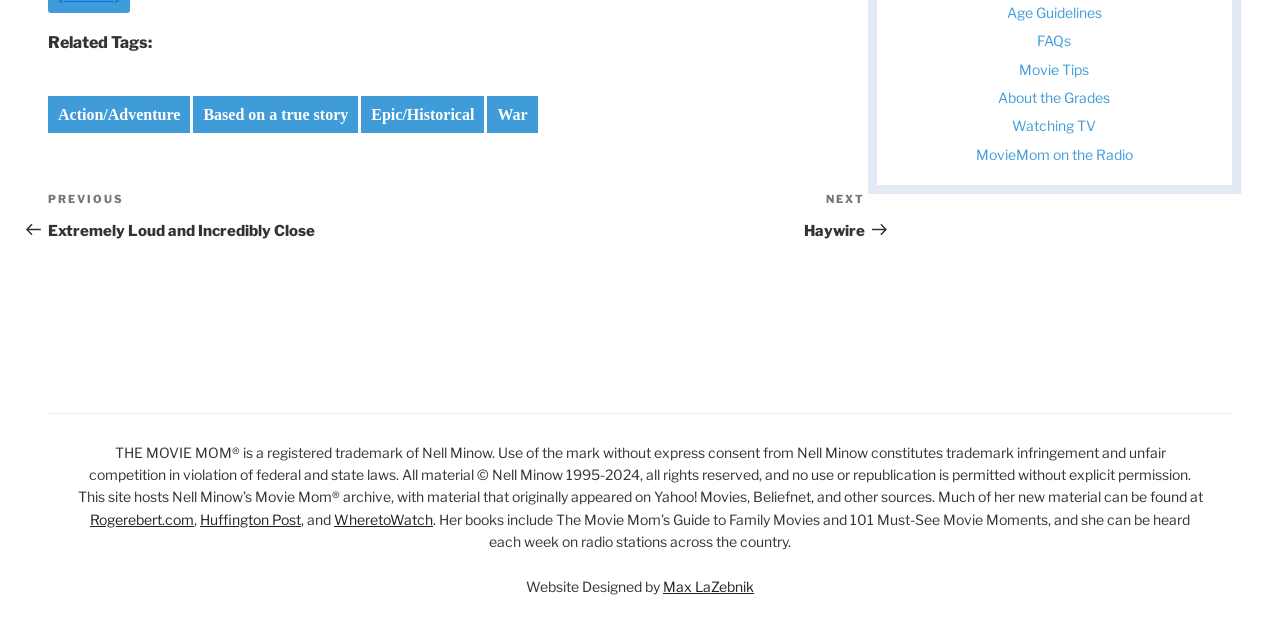Please reply to the following question with a single word or a short phrase:
What is the name of the trademark registered by Nell Minow?

THE MOVIE MOM